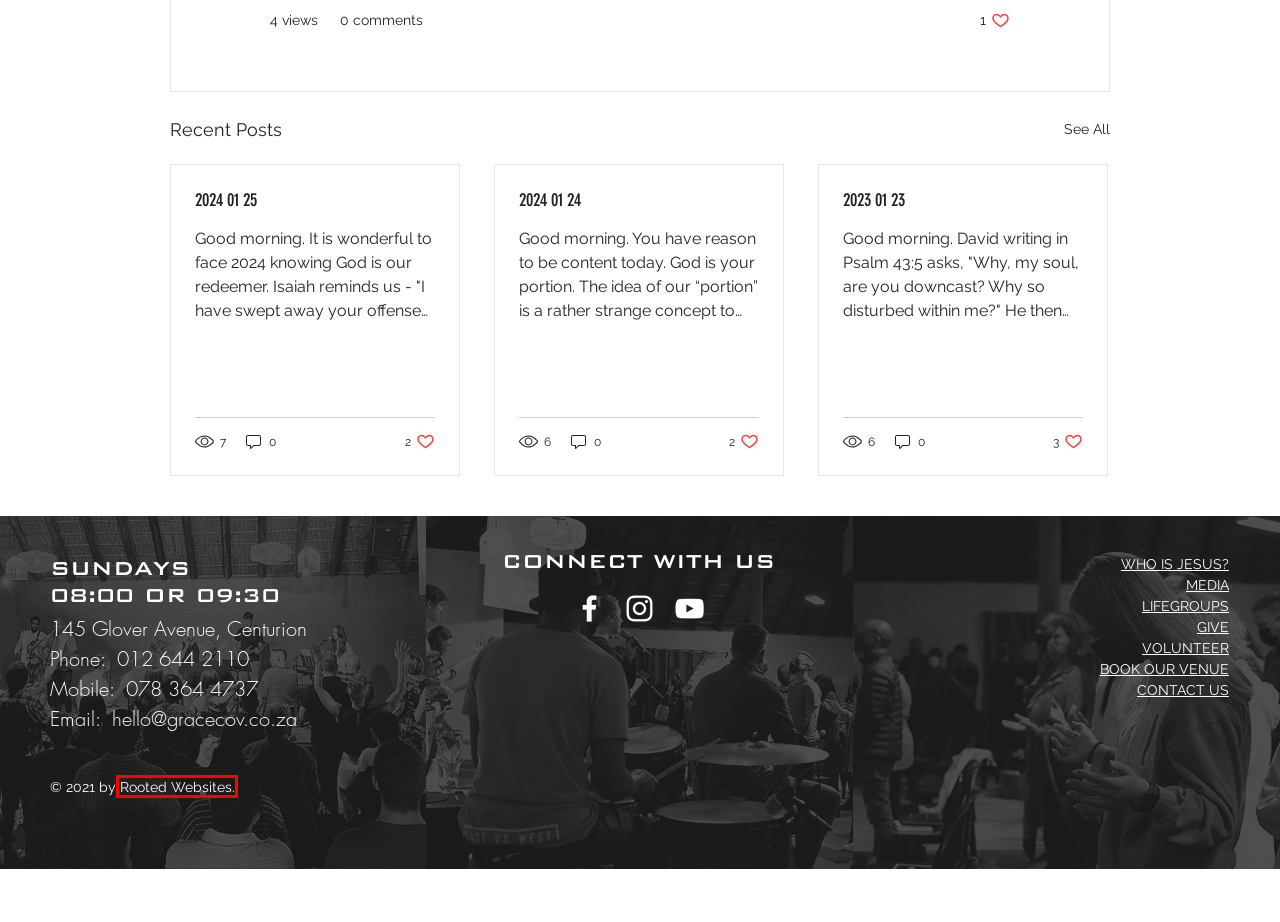Given a webpage screenshot with a UI element marked by a red bounding box, choose the description that best corresponds to the new webpage that will appear after clicking the element. The candidates are:
A. 2024 01 25
B. Venue Hire Centurion Pretoria Grace Cov Church
C. 2023 01 23
D. 2024 01 24
E. VOLUNTEER | Grace Cov Church | Gauteng
F. Wix Websites | Rooted Websites & Design | Website Designer South Africa
G. IDENTITY SERIES | Grace Cov Church
H. HOW TO KNOW JESUS | Christinanity | Grace Cov Church | Gauteng

F